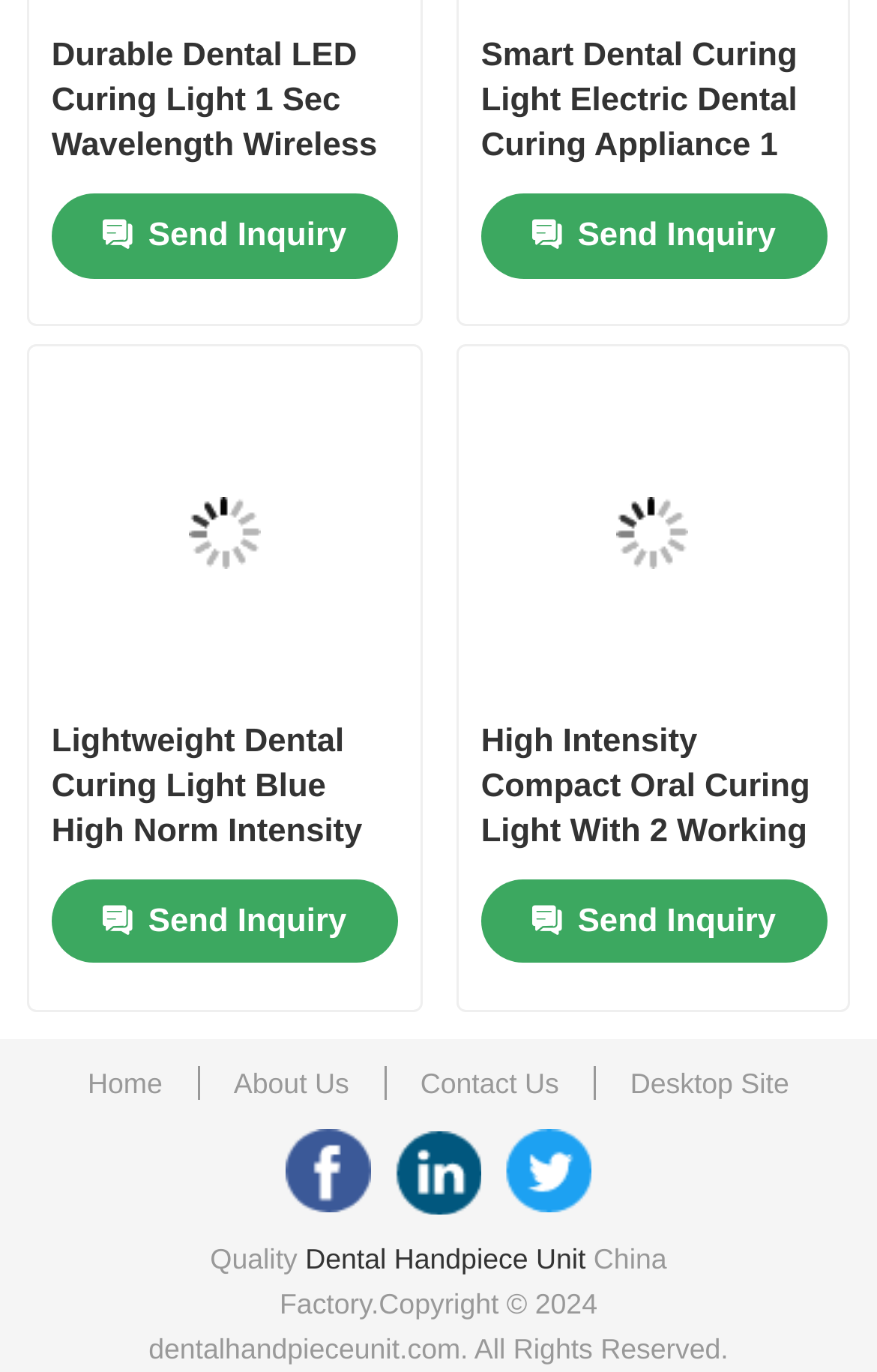Locate the bounding box coordinates of the element that should be clicked to fulfill the instruction: "Send an inquiry for the 'Lightweight Dental Curing Light Blue High Norm Intensity Tooth Curing Lamp' product".

[0.059, 0.641, 0.453, 0.702]